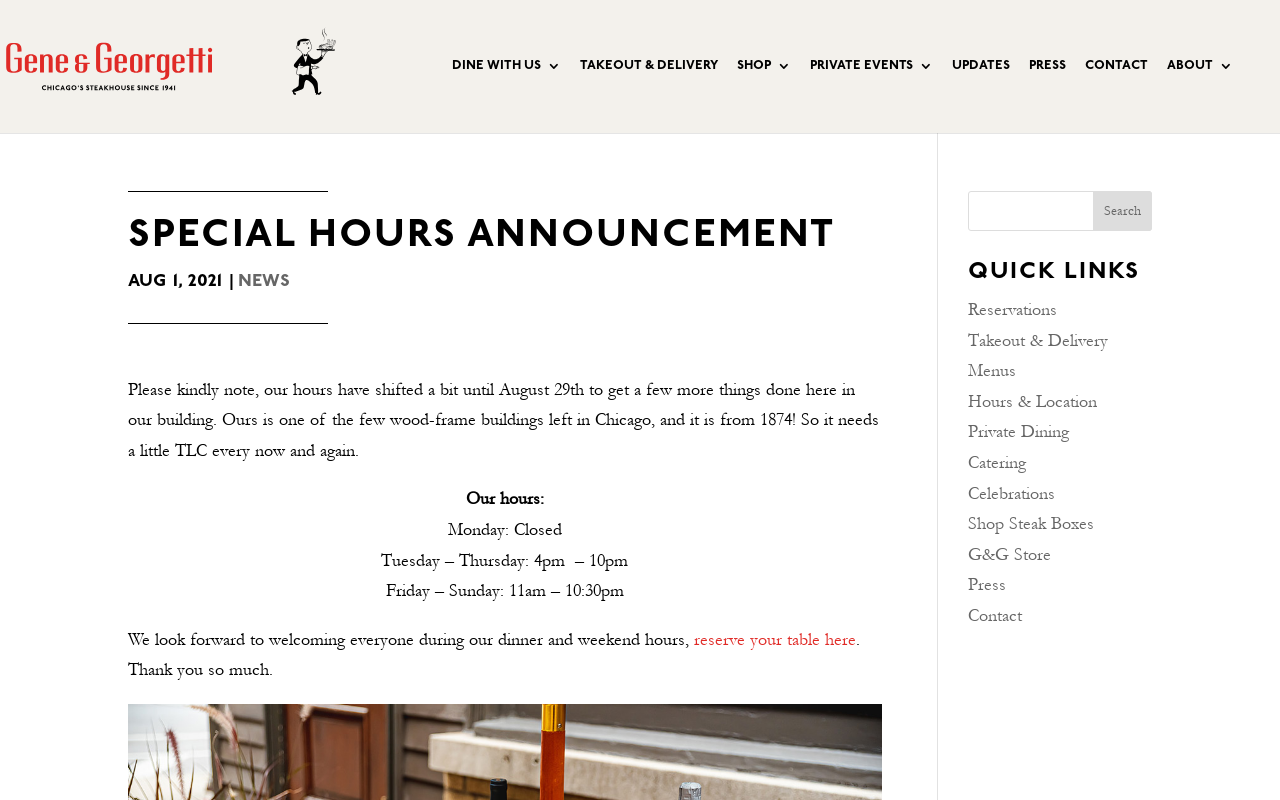Using the information in the image, give a detailed answer to the following question: What are the quick links available on the webpage?

The webpage has a section titled 'QUICK LINKS' that lists several links, including Reservations, Takeout & Delivery, Menus, Hours & Location, and others, which provide quick access to various features and information.